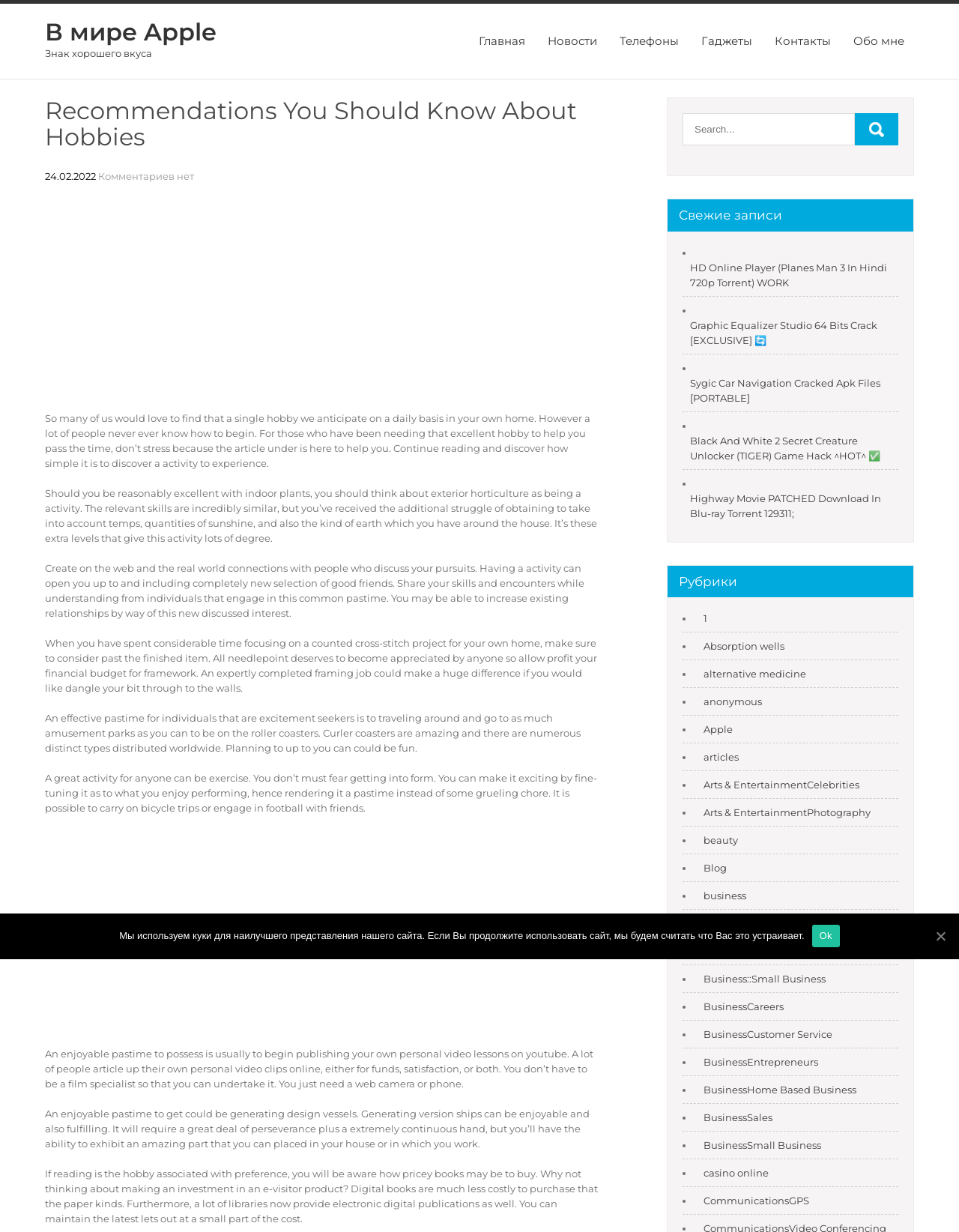Respond to the question below with a concise word or phrase:
What is the category of the link 'Arts & EntertainmentCelebrities'?

Arts and Entertainment